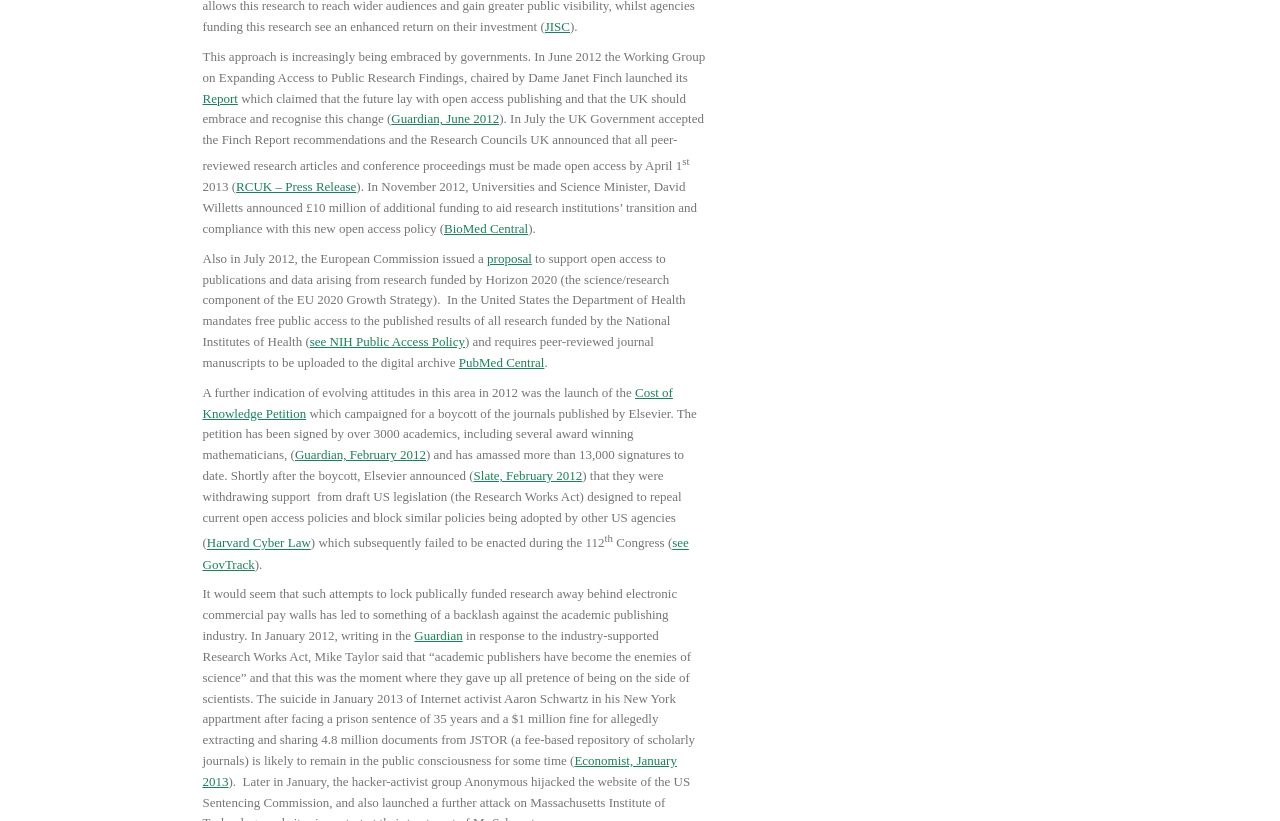Extract the bounding box coordinates for the UI element described by the text: "PubMed Central". The coordinates should be in the form of [left, top, right, bottom] with values between 0 and 1.

[0.358, 0.432, 0.425, 0.45]